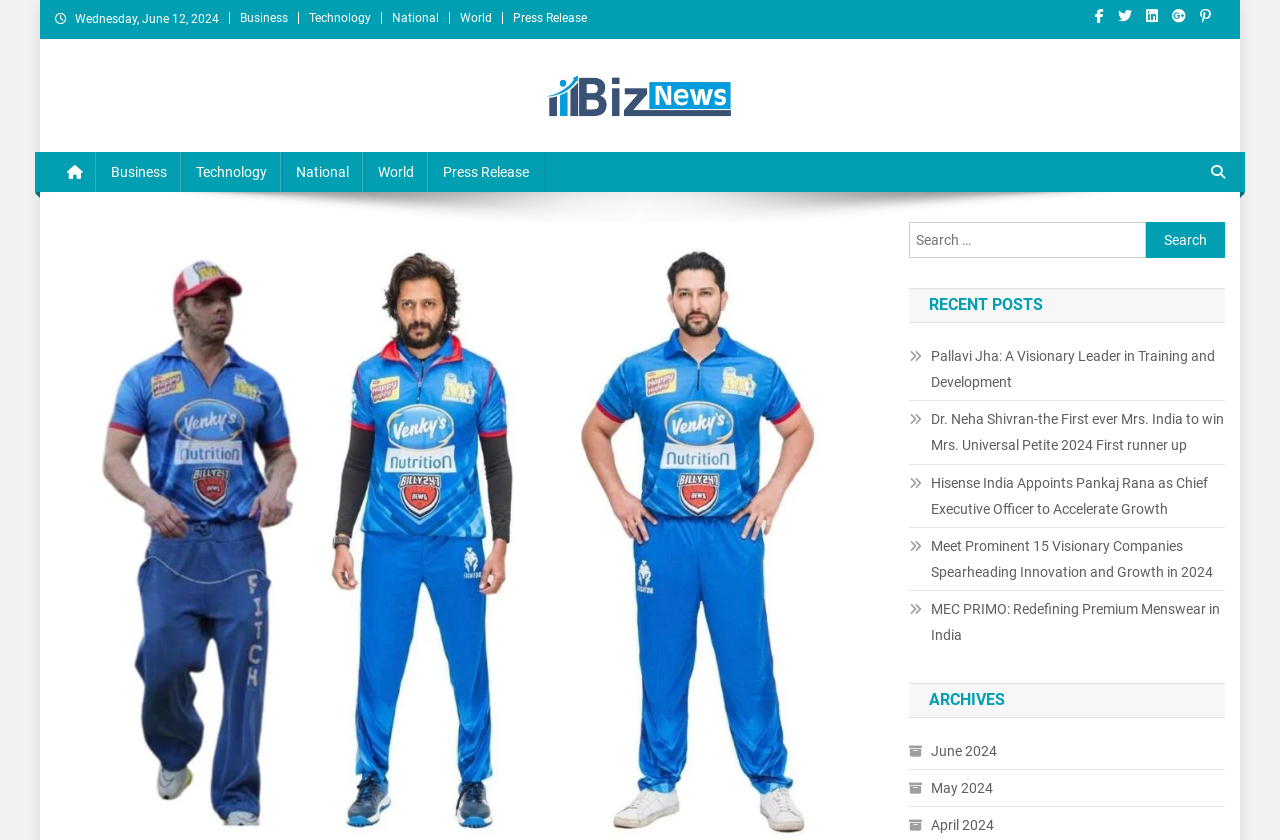Highlight the bounding box of the UI element that corresponds to this description: "parent_node: Search for: value="Search"".

[0.895, 0.265, 0.957, 0.308]